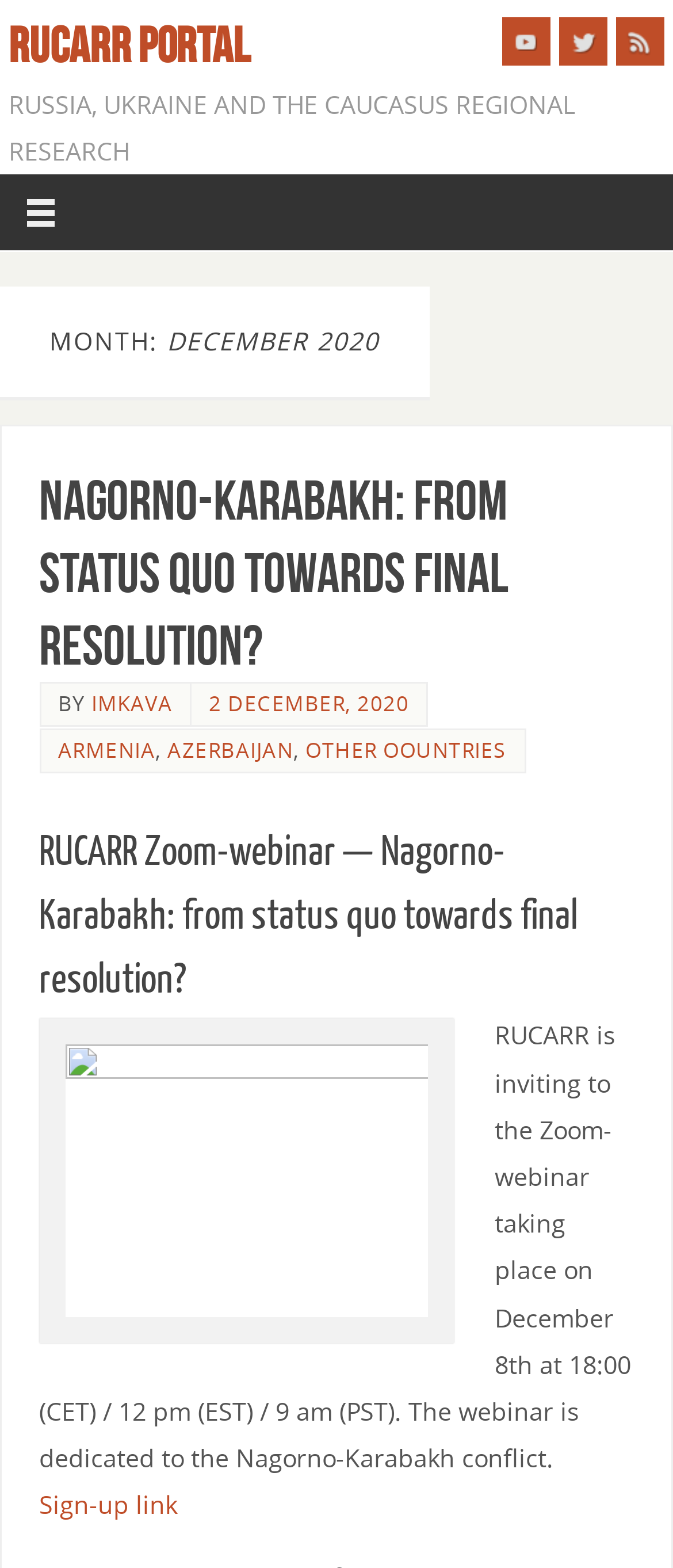What time is the webinar?
Please give a detailed and elaborate answer to the question.

The time of the webinar can be found in the description of the webinar, which says 'RUCARR is inviting to the Zoom-webinar taking place on December 8th at 18:00 (CET) / 12 pm (EST) / 9 am (PST).' This indicates that the webinar is at 18:00 Central European Time.